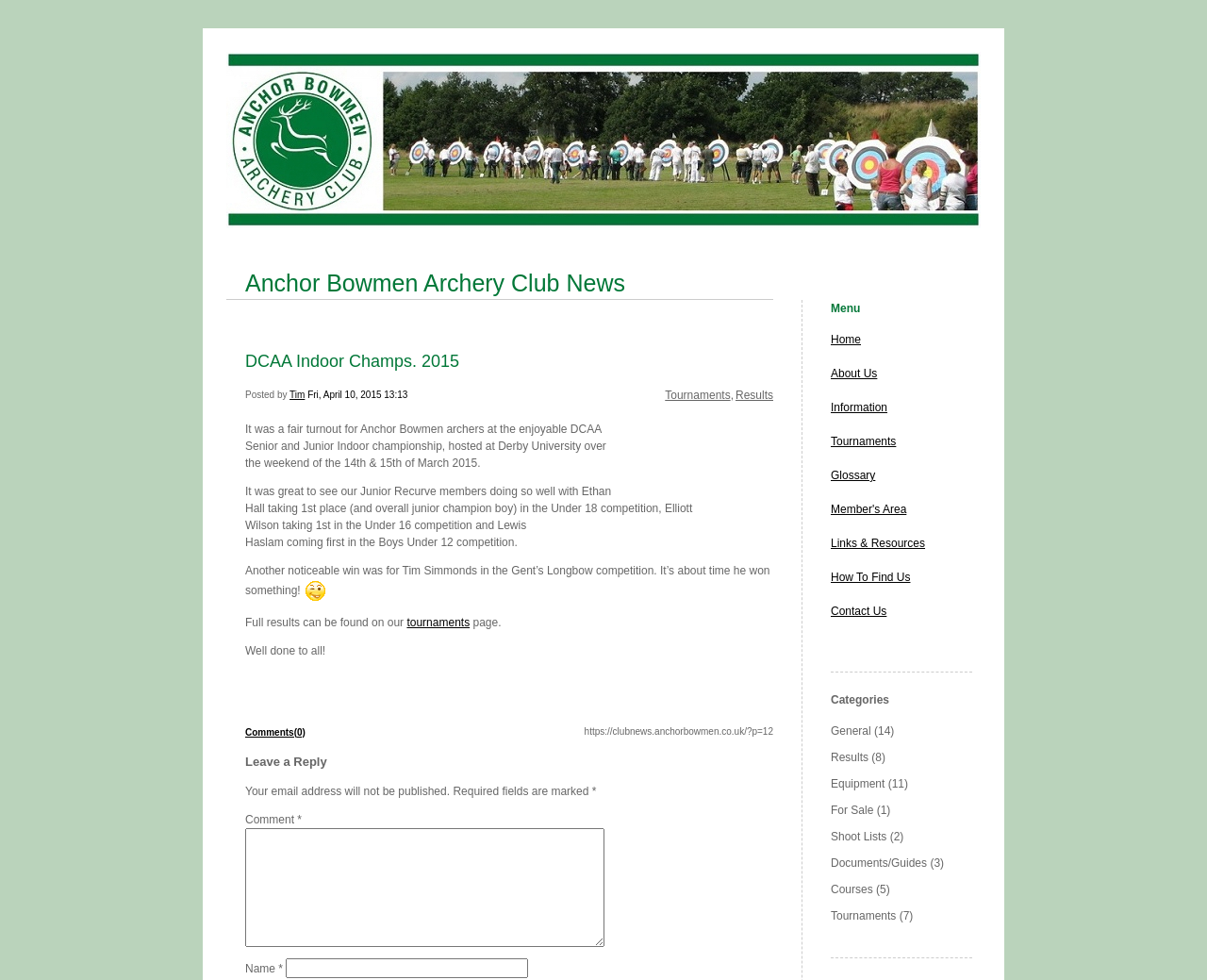Provide a one-word or short-phrase response to the question:
What is the position of Ethan Hall in the Under 18 competition?

1st place